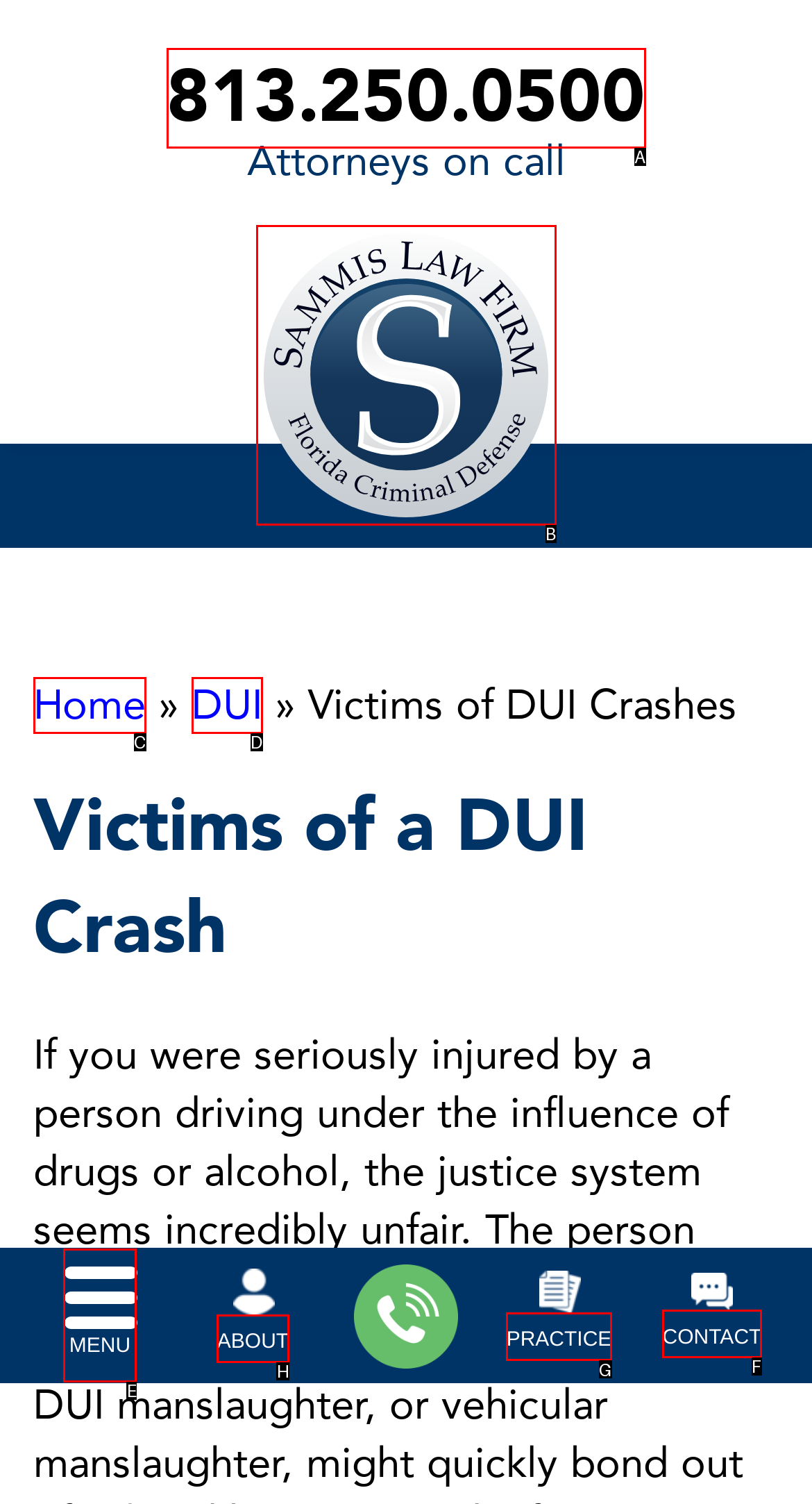Select the letter associated with the UI element you need to click to perform the following action: Go to the ABOUT page
Reply with the correct letter from the options provided.

H